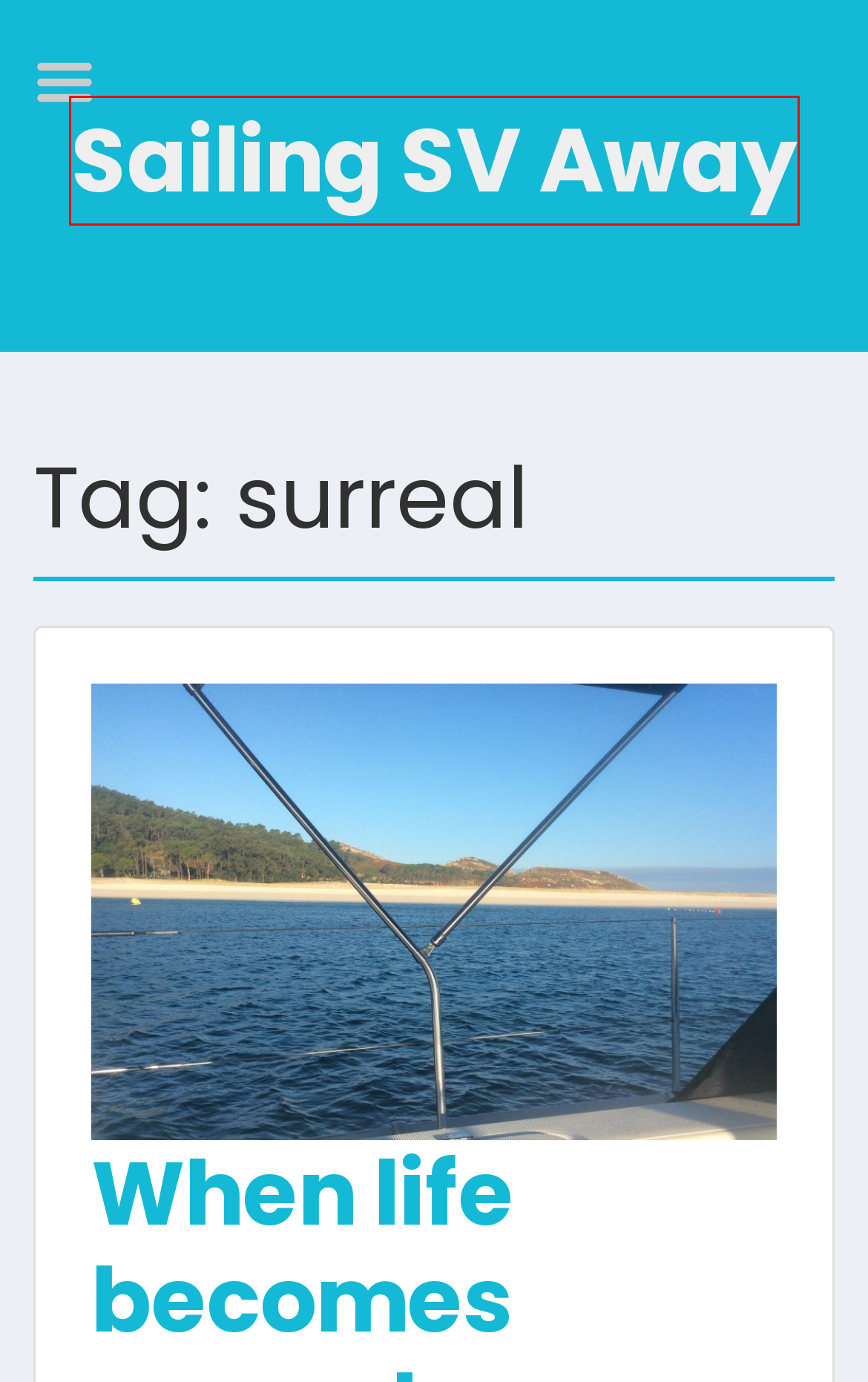Review the webpage screenshot and focus on the UI element within the red bounding box. Select the best-matching webpage description for the new webpage that follows after clicking the highlighted element. Here are the candidates:
A. Sailing – Sailing SV Away
B. Plans, plans, plans! – Sailing SV Away
C. The passage to Spain – Sailing SV Away
D. Unwanted visitors – Sailing SV Away
E. About – Sailing SV Away
F. Sailing SV Away – Come sail Away with me!
G. Haul-out time! – Sailing SV Away
H. Contact – Sailing SV Away

F